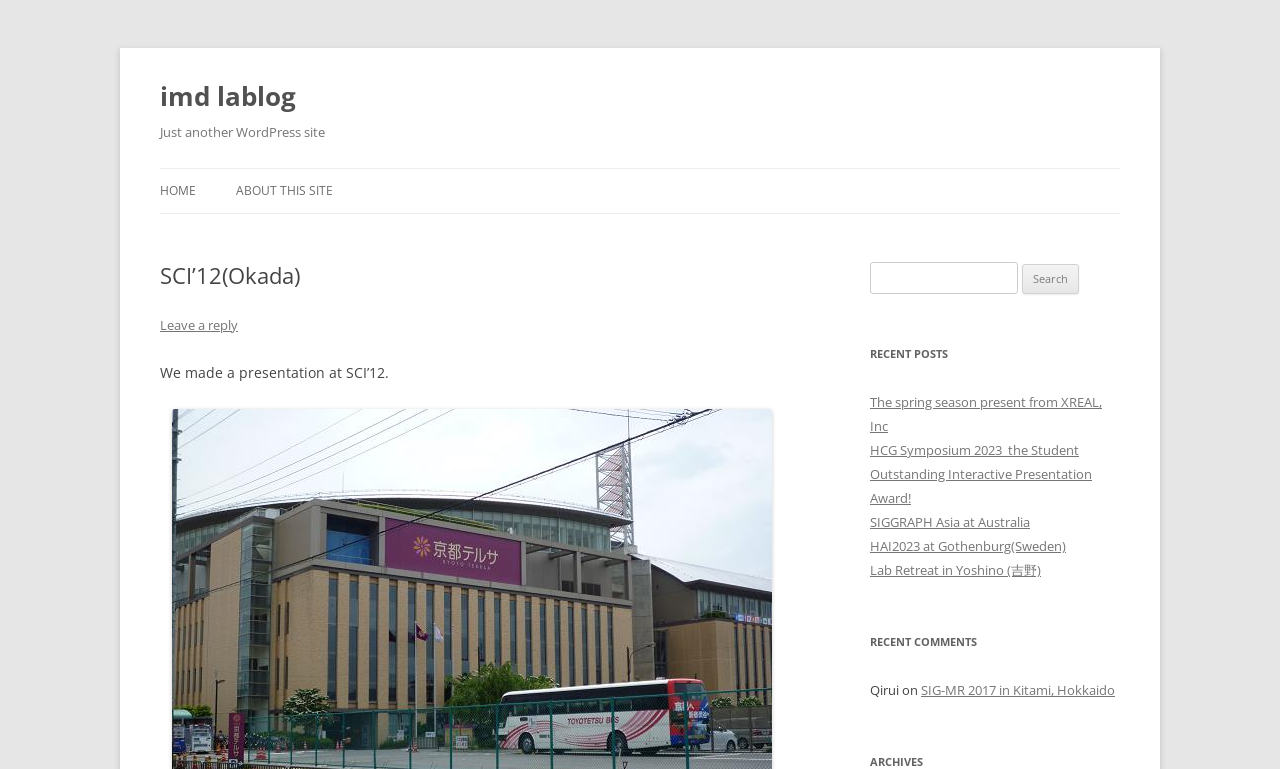Can you specify the bounding box coordinates of the area that needs to be clicked to fulfill the following instruction: "view recent posts"?

[0.68, 0.445, 0.875, 0.476]